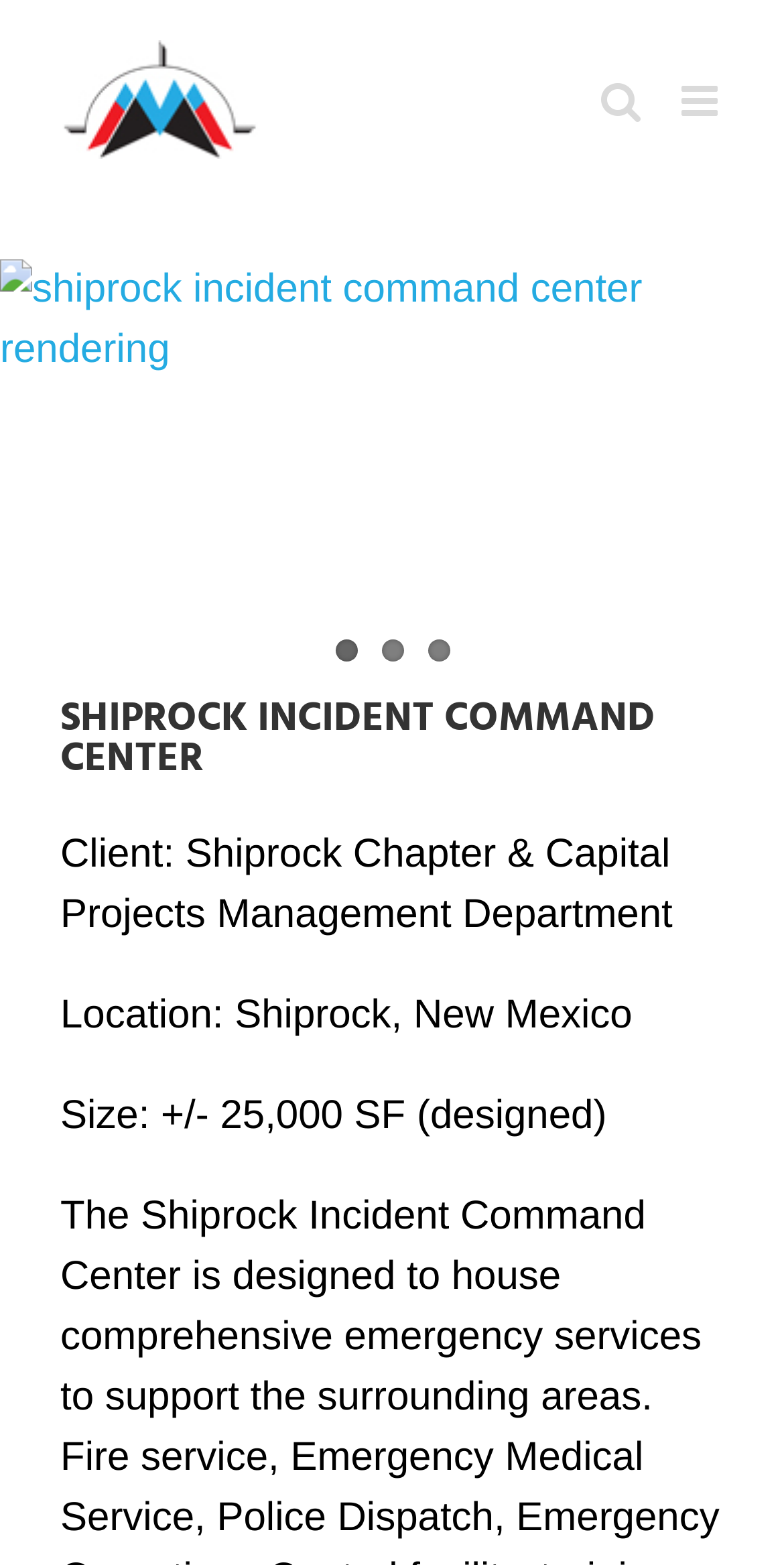Examine the image and give a thorough answer to the following question:
What is the size of the Shiprock Incident Command Center?

I found the size of the Shiprock Incident Command Center by looking at the StaticText element with the text 'Size: +/- 25,000 SF (designed)' at coordinates [0.077, 0.699, 0.774, 0.728].